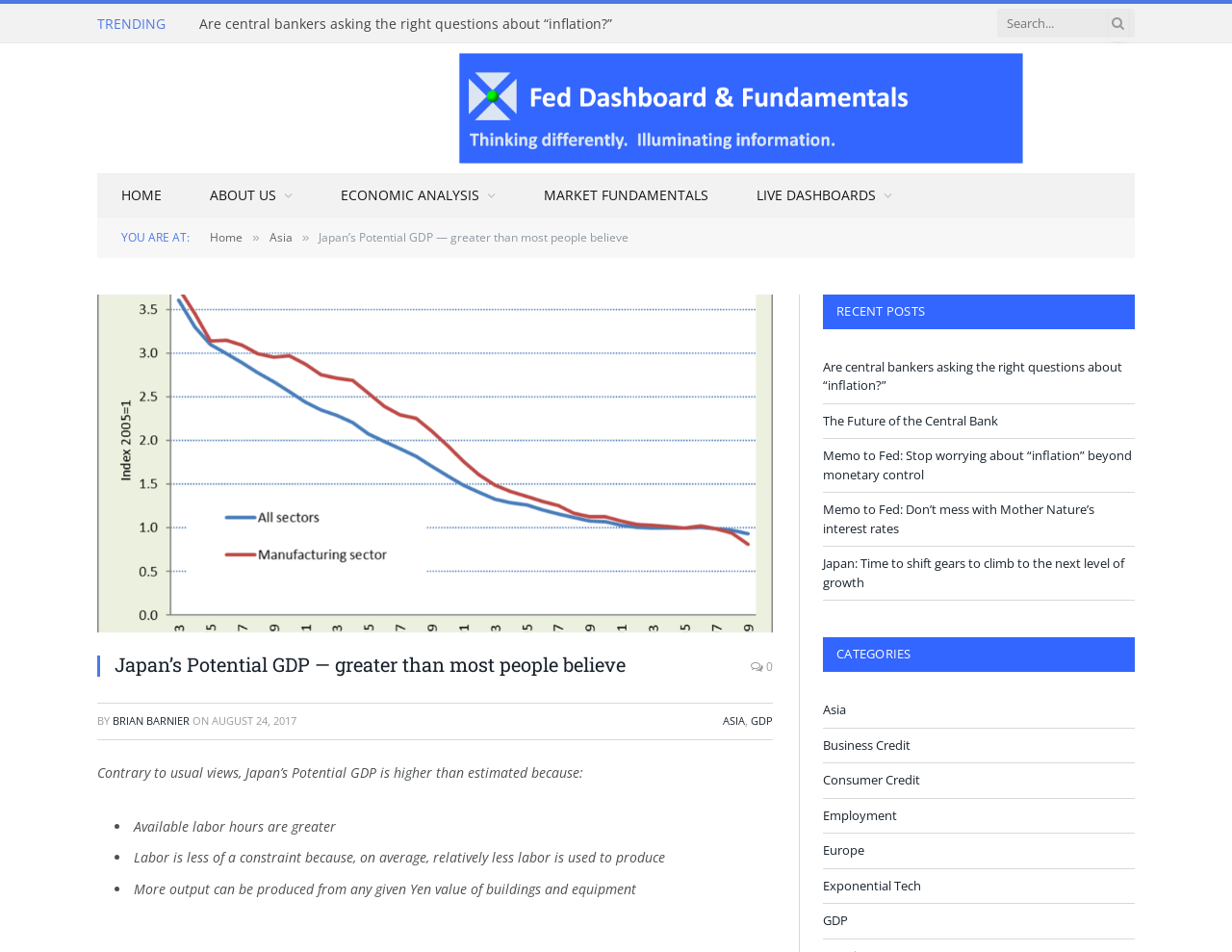Extract the main title from the webpage.

Japan’s Potential GDP — greater than most people believe